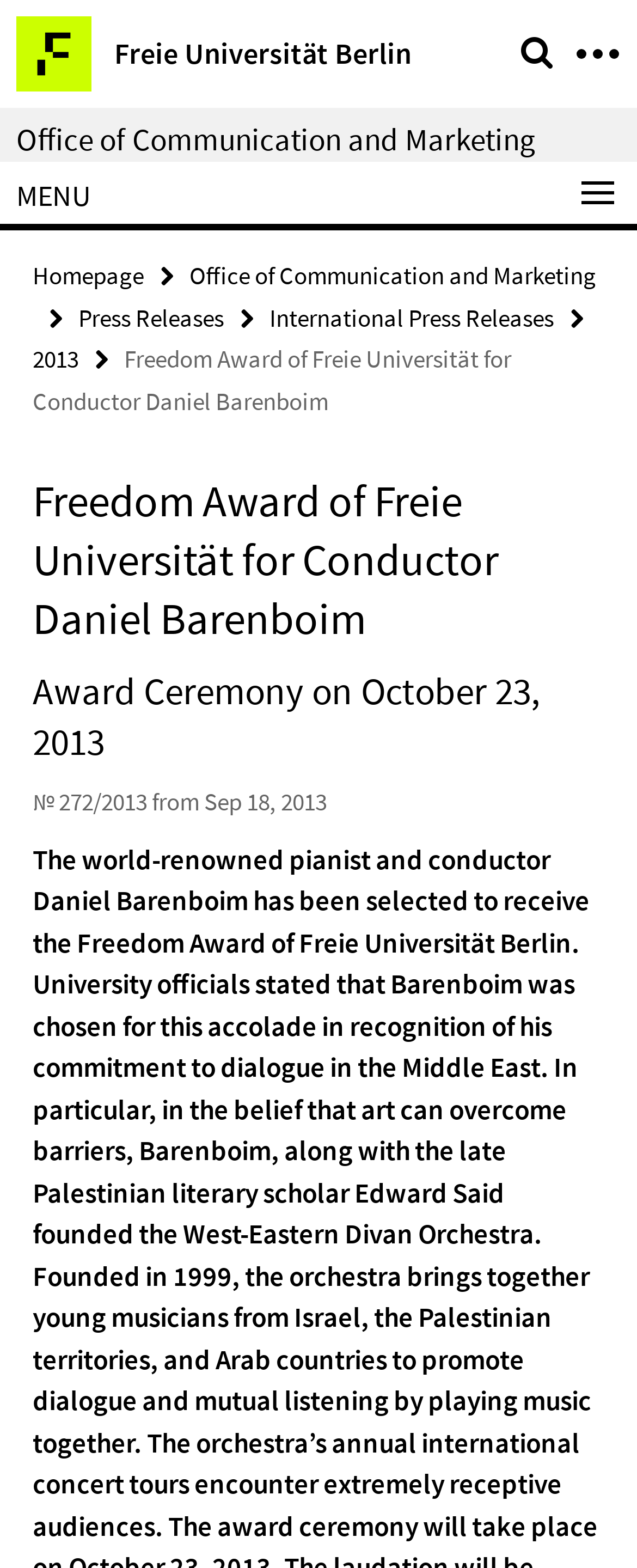Please determine the bounding box coordinates for the element that should be clicked to follow these instructions: "open Press Releases".

[0.123, 0.192, 0.351, 0.212]